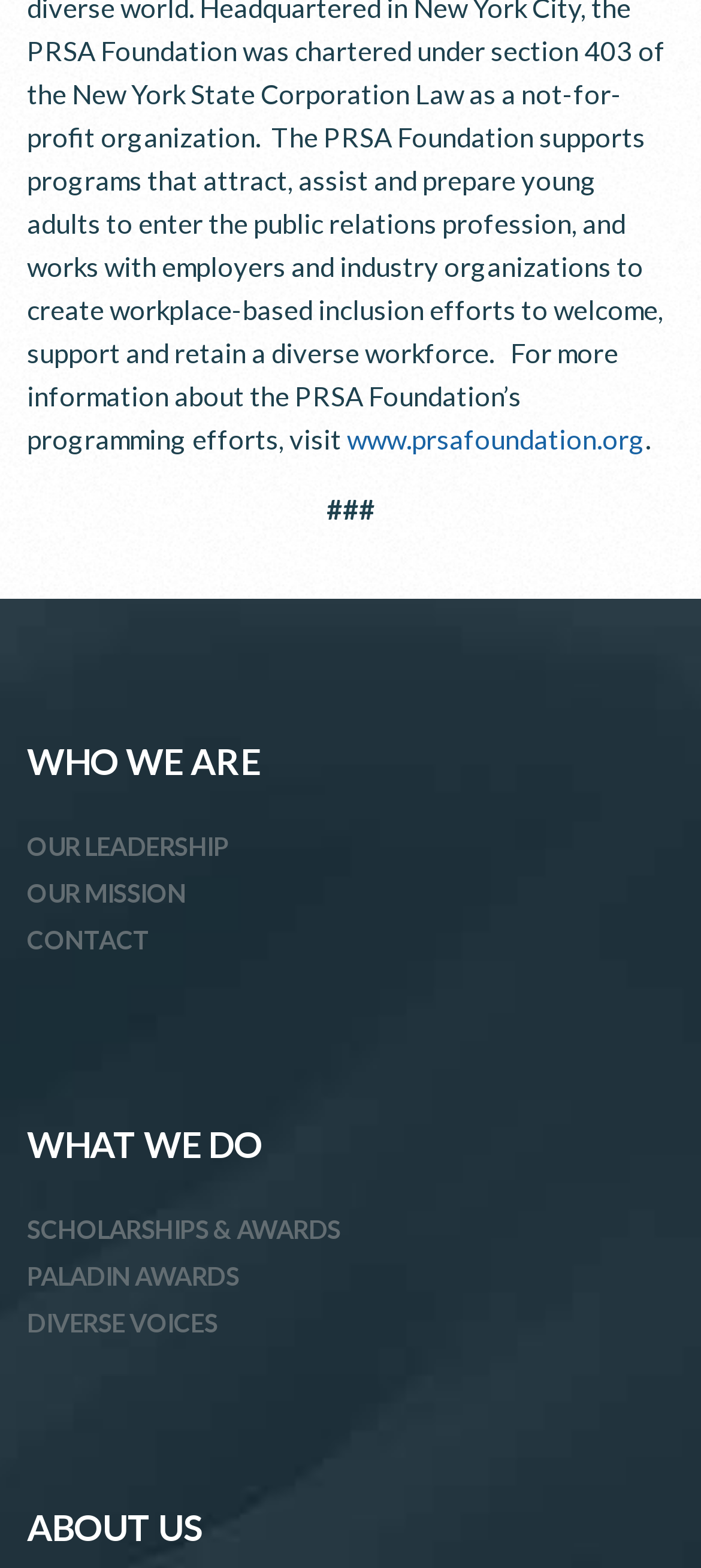Please locate the bounding box coordinates of the region I need to click to follow this instruction: "learn about WHO WE ARE".

[0.038, 0.462, 0.962, 0.508]